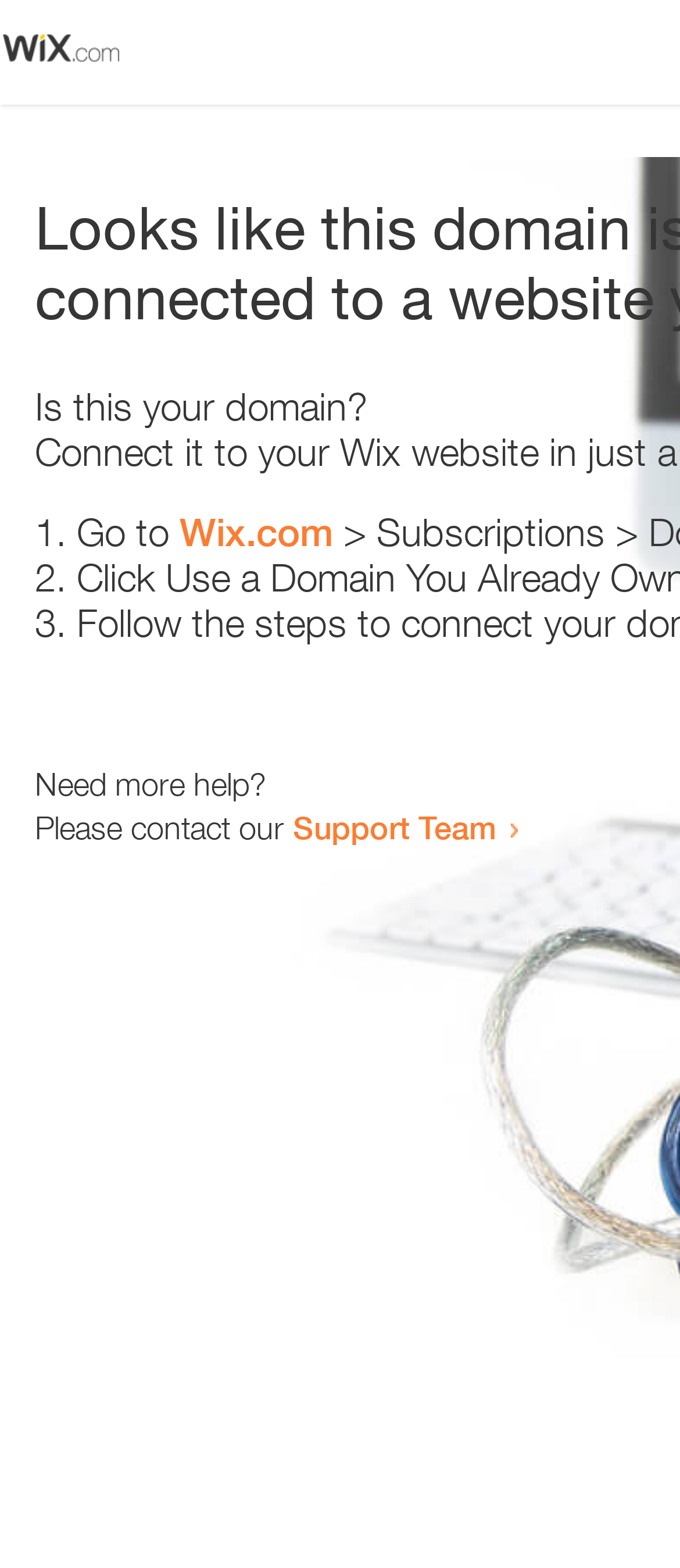Use a single word or phrase to answer this question: 
What is the link text below the second list marker?

Wix.com